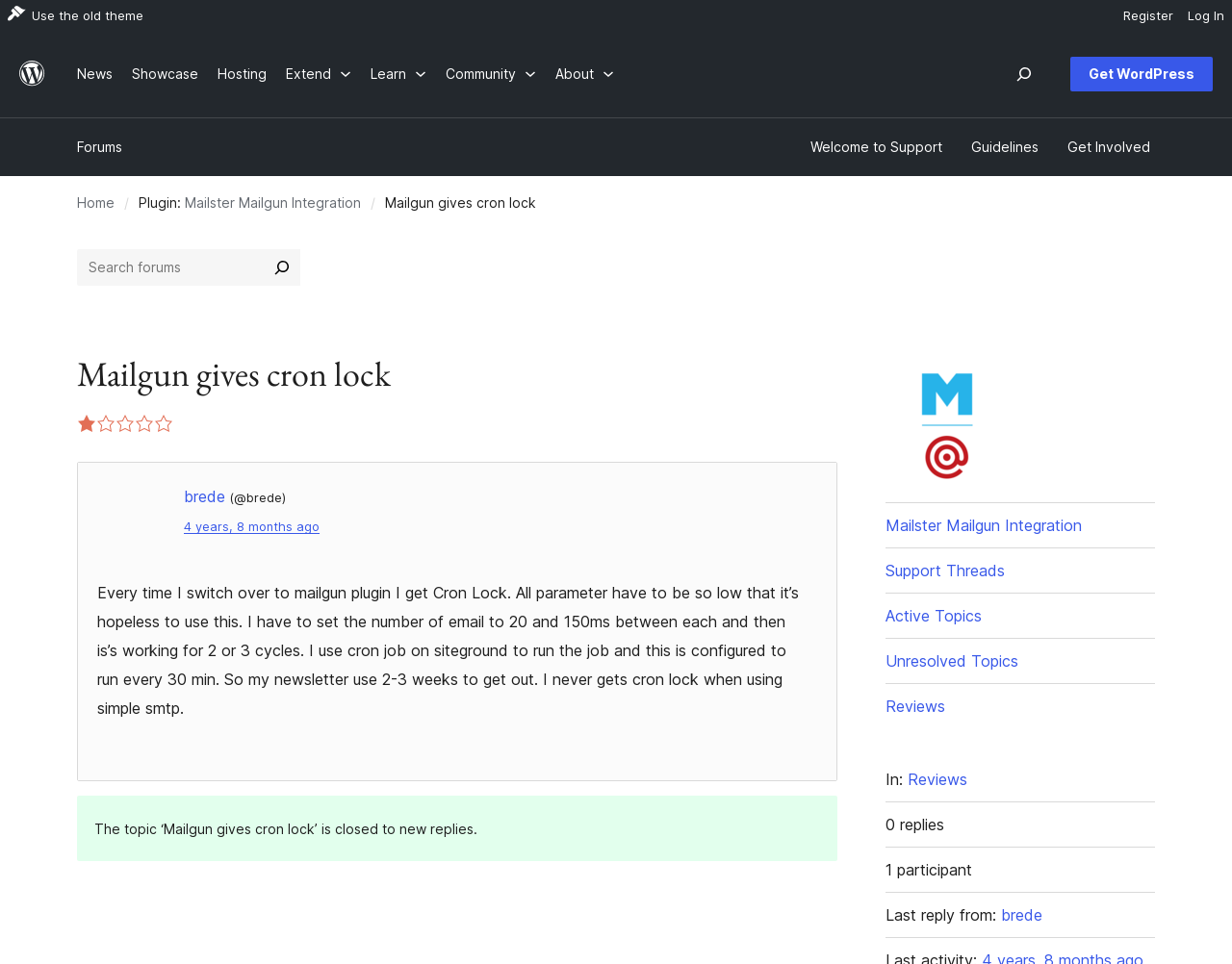Identify the bounding box coordinates of the element to click to follow this instruction: 'Click the Help link'. Ensure the coordinates are four float values between 0 and 1, provided as [left, top, right, bottom].

None